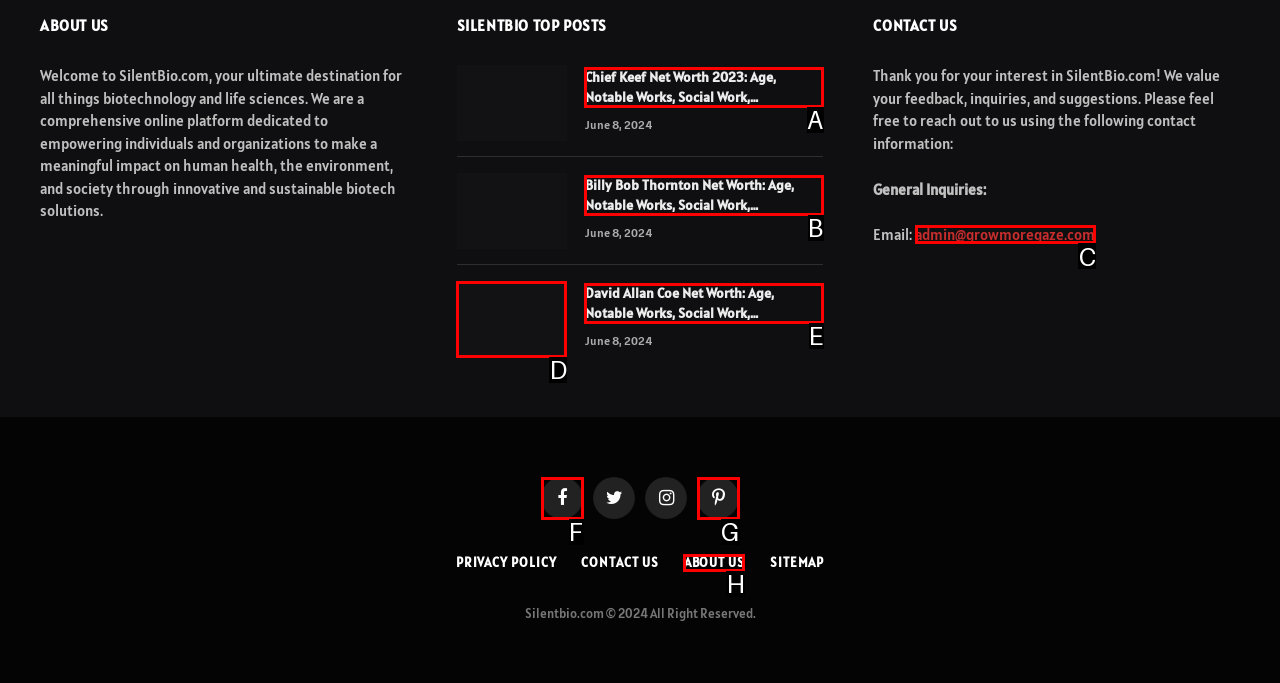Identify the correct letter of the UI element to click for this task: View cart
Respond with the letter from the listed options.

None